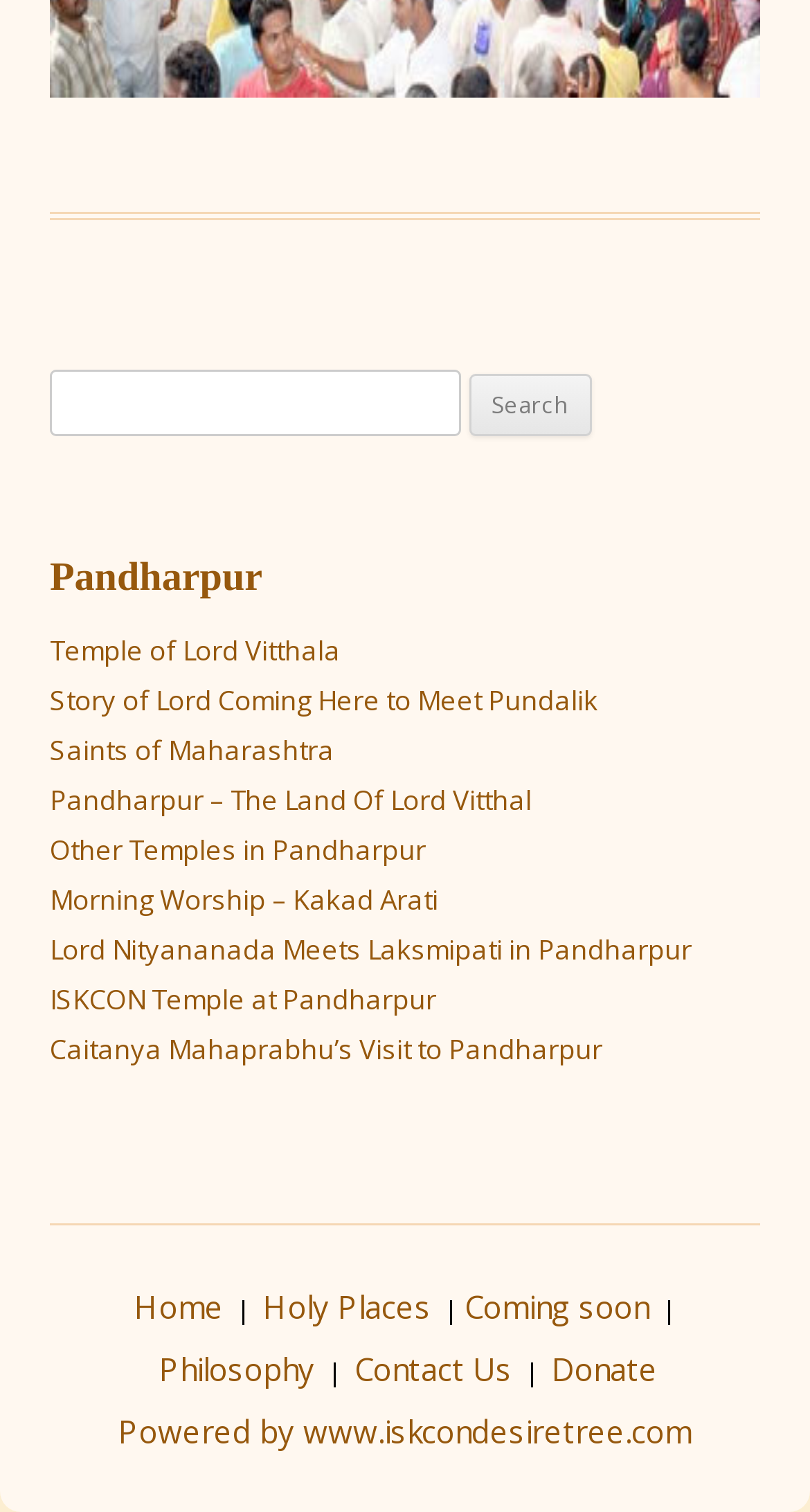Please locate the bounding box coordinates of the region I need to click to follow this instruction: "Read about the Story of Lord Coming Here to Meet Pundalik".

[0.062, 0.45, 0.738, 0.475]